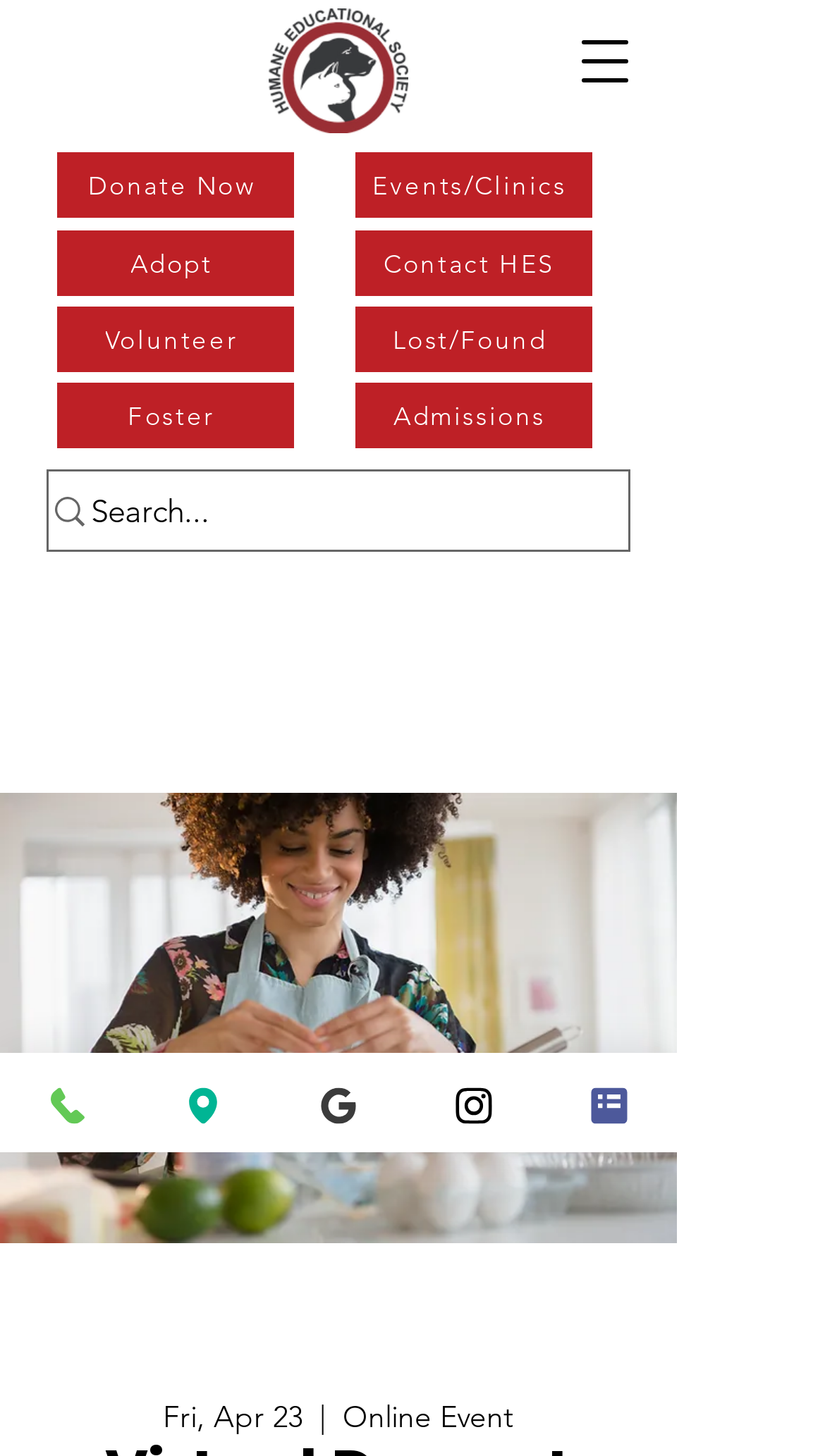Please determine the bounding box coordinates of the section I need to click to accomplish this instruction: "Visit the Adopt page".

[0.069, 0.158, 0.356, 0.203]